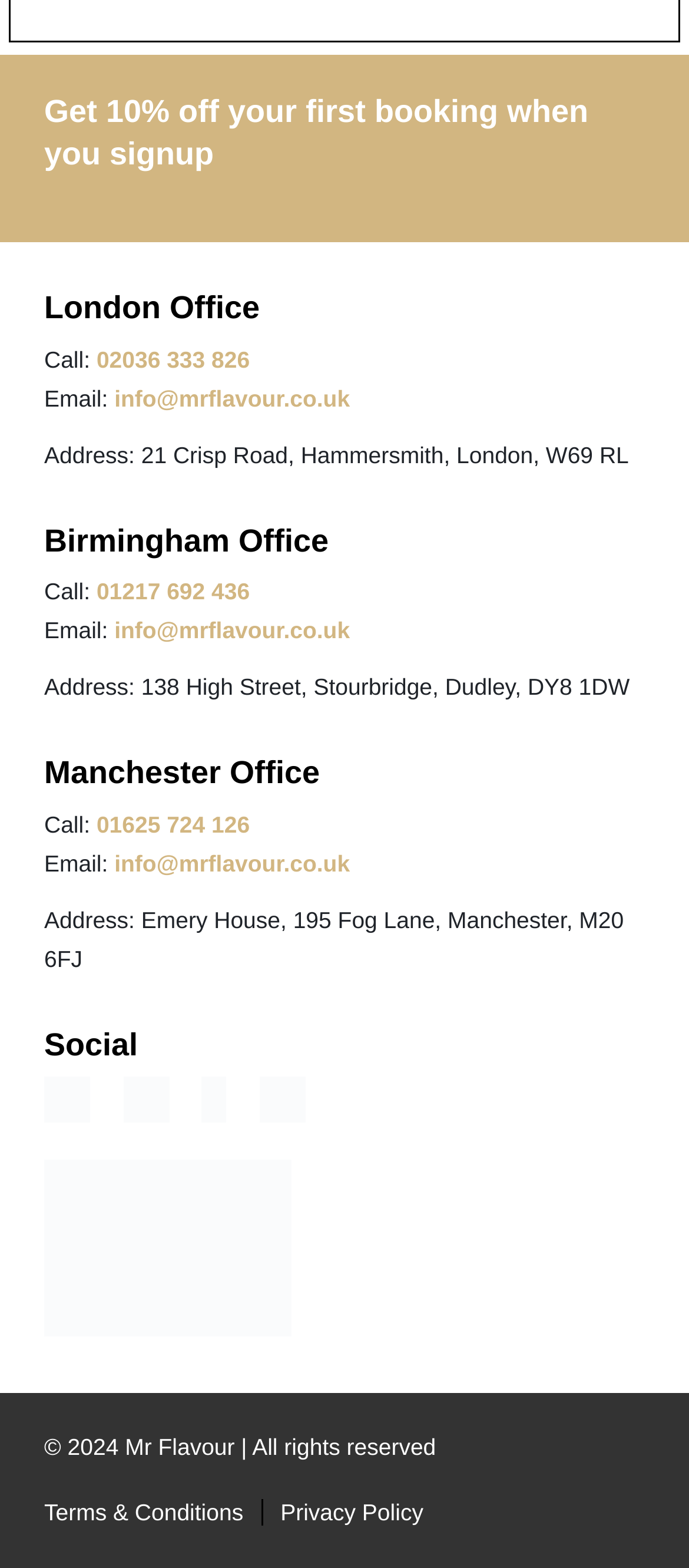Refer to the image and offer a detailed explanation in response to the question: What is the address of the Manchester office?

I found the address of the Manchester office by looking at the contact information section, where it says 'Address:' followed by the address 'Emery House, 195 Fog Lane, Manchester, M20 6FJ'.